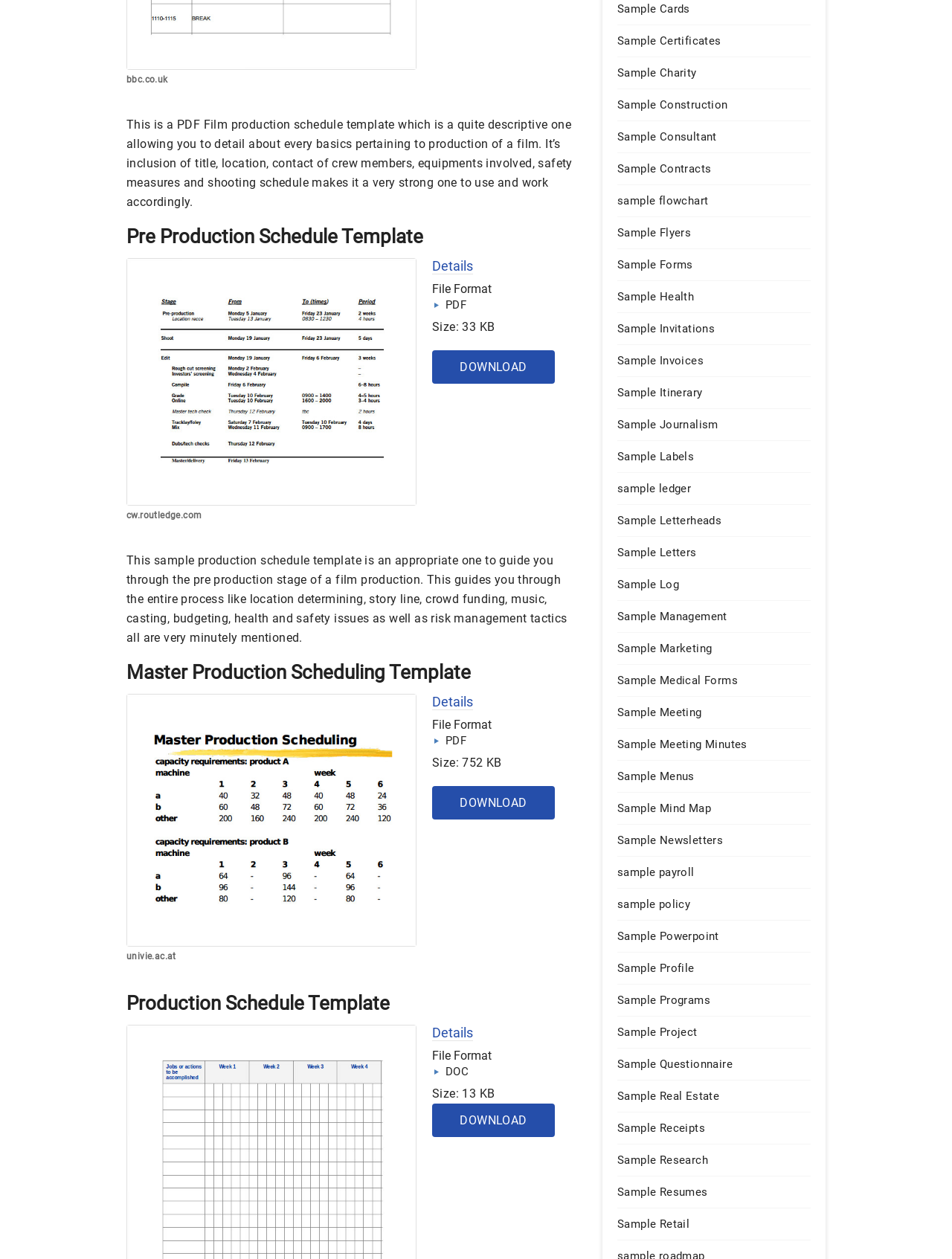Please determine the bounding box coordinates for the element that should be clicked to follow these instructions: "Download the Pre Production Schedule Template".

[0.454, 0.278, 0.583, 0.305]